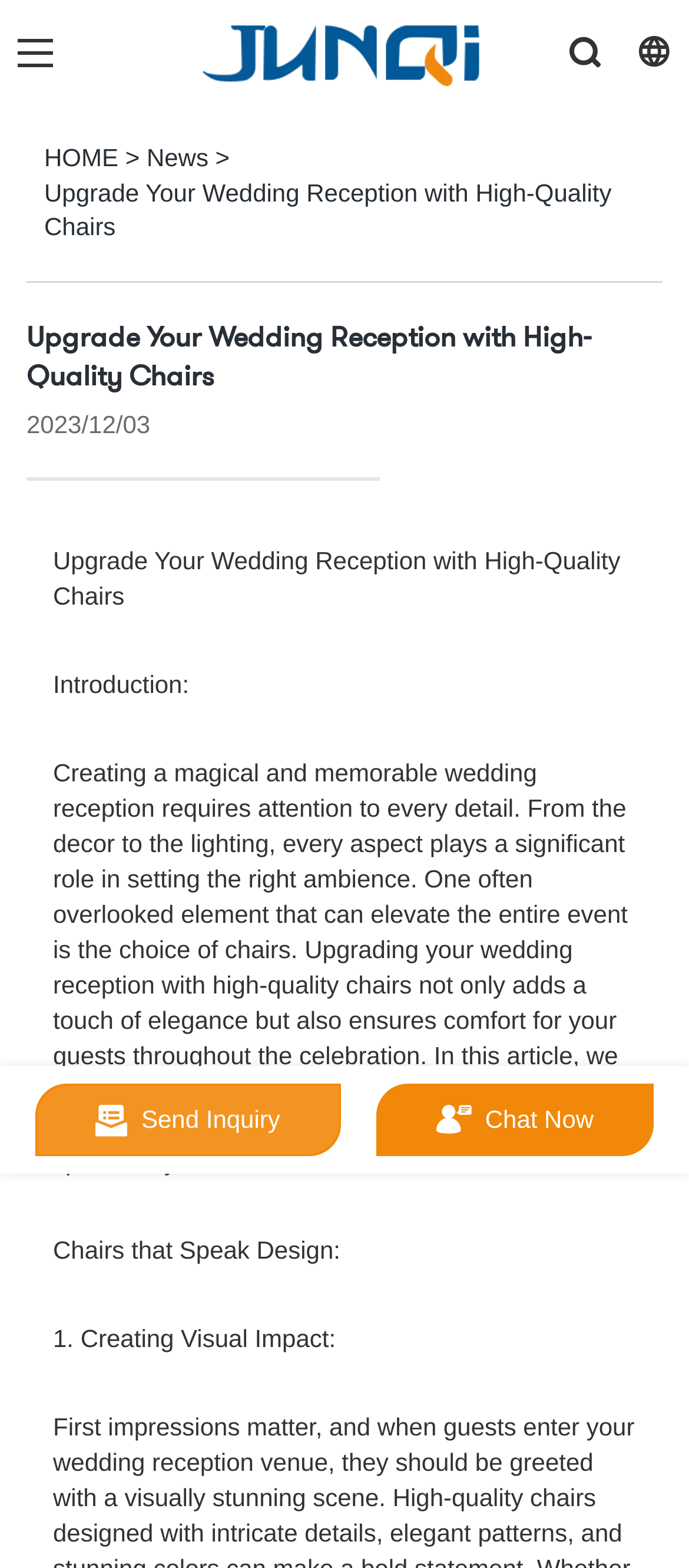Provide the bounding box coordinates of the UI element that matches the description: "HOME".

[0.064, 0.091, 0.172, 0.109]